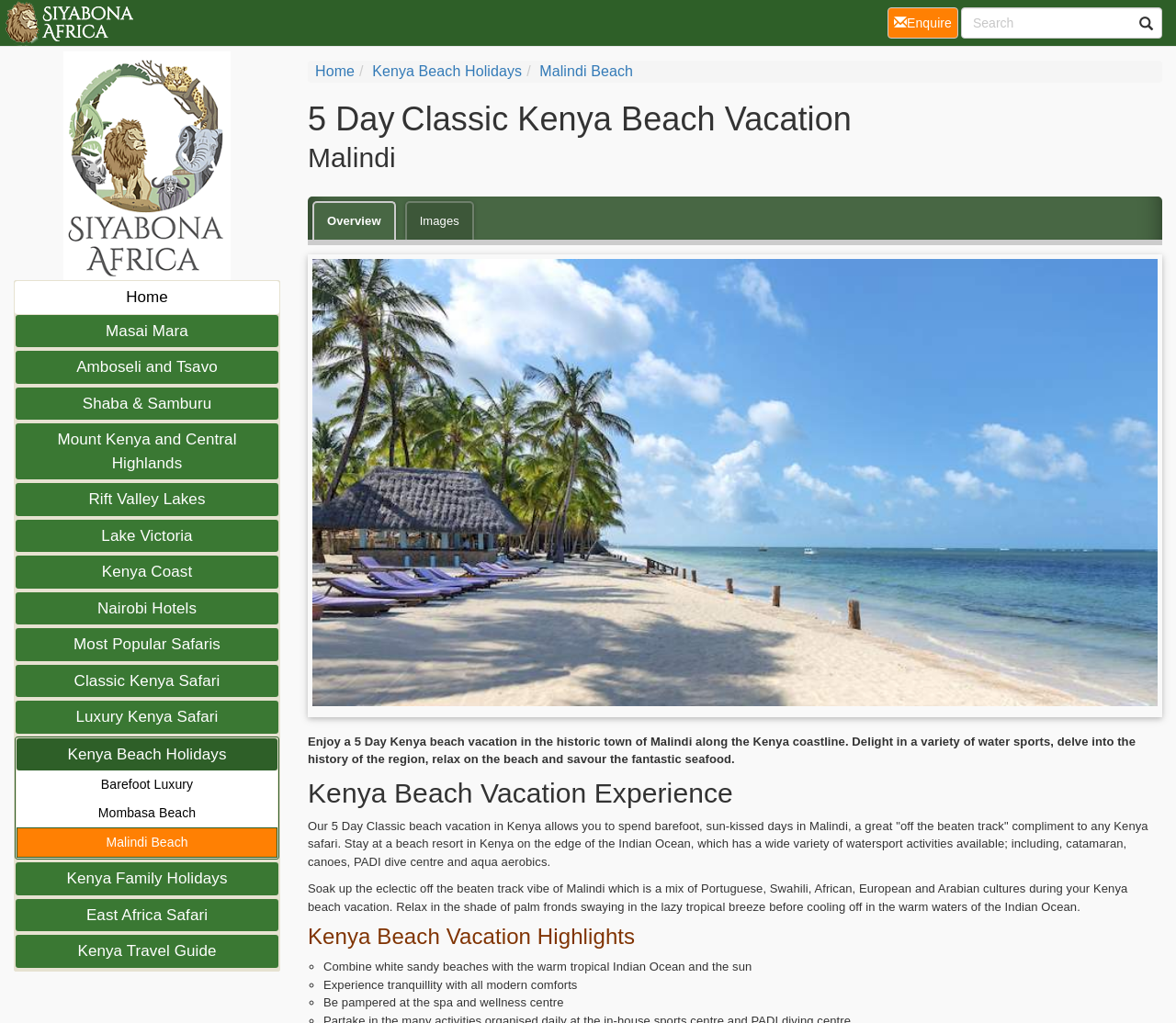Review the image closely and give a comprehensive answer to the question: How many images are there on the webpage?

I found three image elements on the webpage, one with the URL 'http://www.kenyasafari.com', one with no URL, and one with no URL and a bounding box coordinate of [0.266, 0.253, 0.984, 0.69].